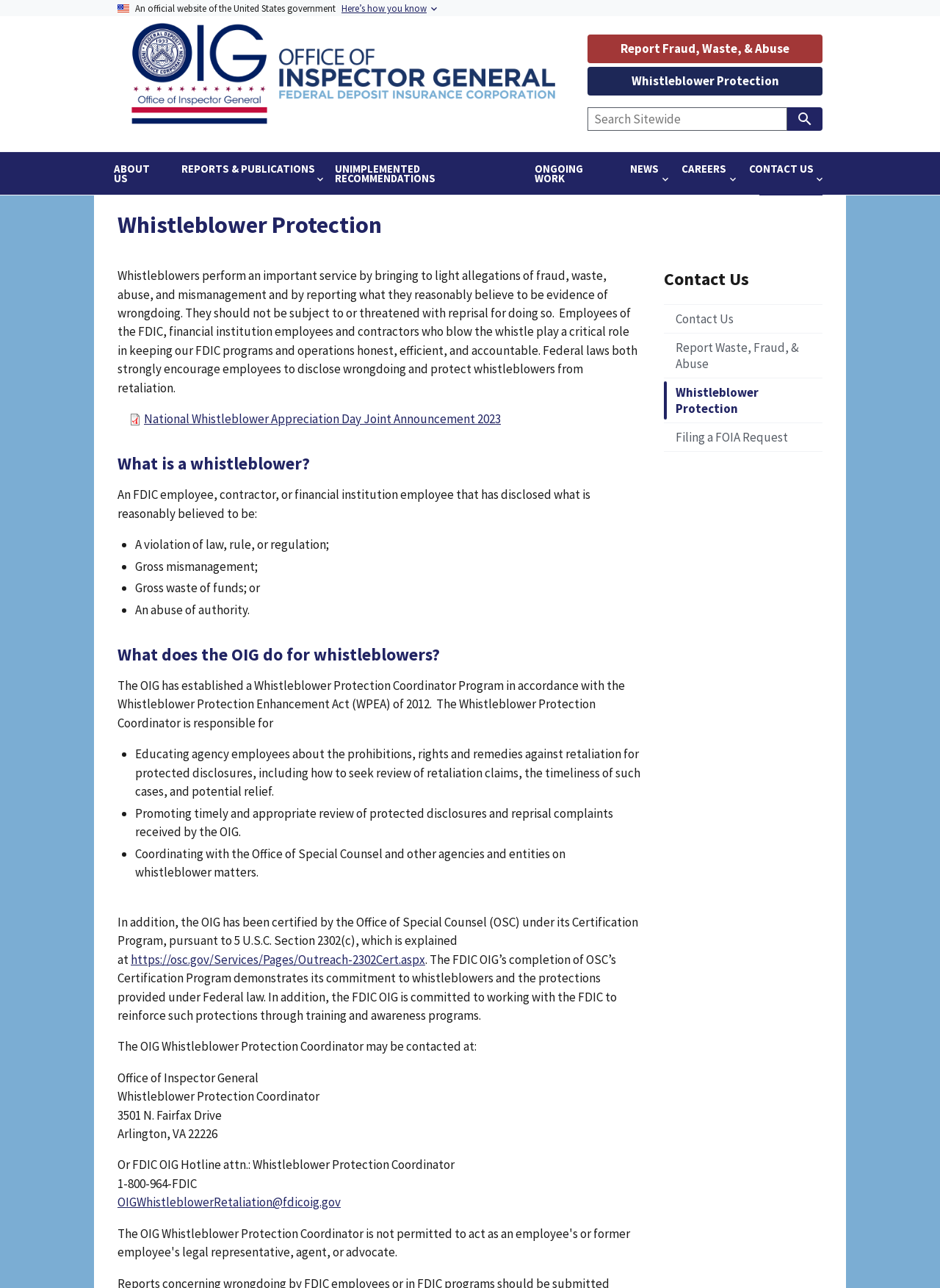Analyze the image and deliver a detailed answer to the question: What is the purpose of the Whistleblower Protection Coordinator?

The Whistleblower Protection Coordinator is responsible for educating agency employees about the prohibitions, rights, and remedies against retaliation for protected disclosures, promoting timely and appropriate review of protected disclosures and reprisal complaints, and coordinating with the Office of Special Counsel and other agencies and entities on whistleblower matters.